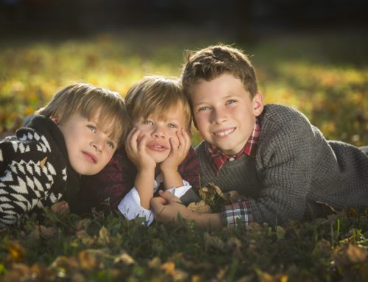Describe all the elements in the image with great detail.

The image features three young boys lying on a bed of autumn leaves, capturing a moment of playful intimacy. The two older boys, on either side, wear cozy knits: one in a black and white patterned sweater and the other in a gray sweater layered over a plaid shirt, conveying a sense of warmth amidst the cool, golden-hued setting. The youngest boy, positioned in the center, has an innocent expression, resting his chin on his hands with his cheeks pressed together, embodying a spirit of joy and curiosity. The background is softly blurred, emphasizing the children's expressions and the rich texture of the fallen leaves, making this a heartwarming portrayal of childhood and family connections perfect for a photography session focused on family moments.